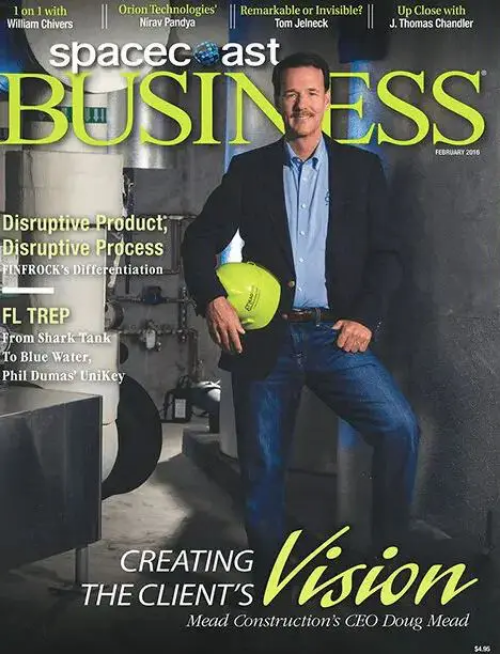What is the person holding in his hand?
Based on the visual information, provide a detailed and comprehensive answer.

The person on the cover, Doug Mead, is holding a safety helmet in one hand, which symbolizes his leadership in the construction industry and suggests a connection to construction or engineering.